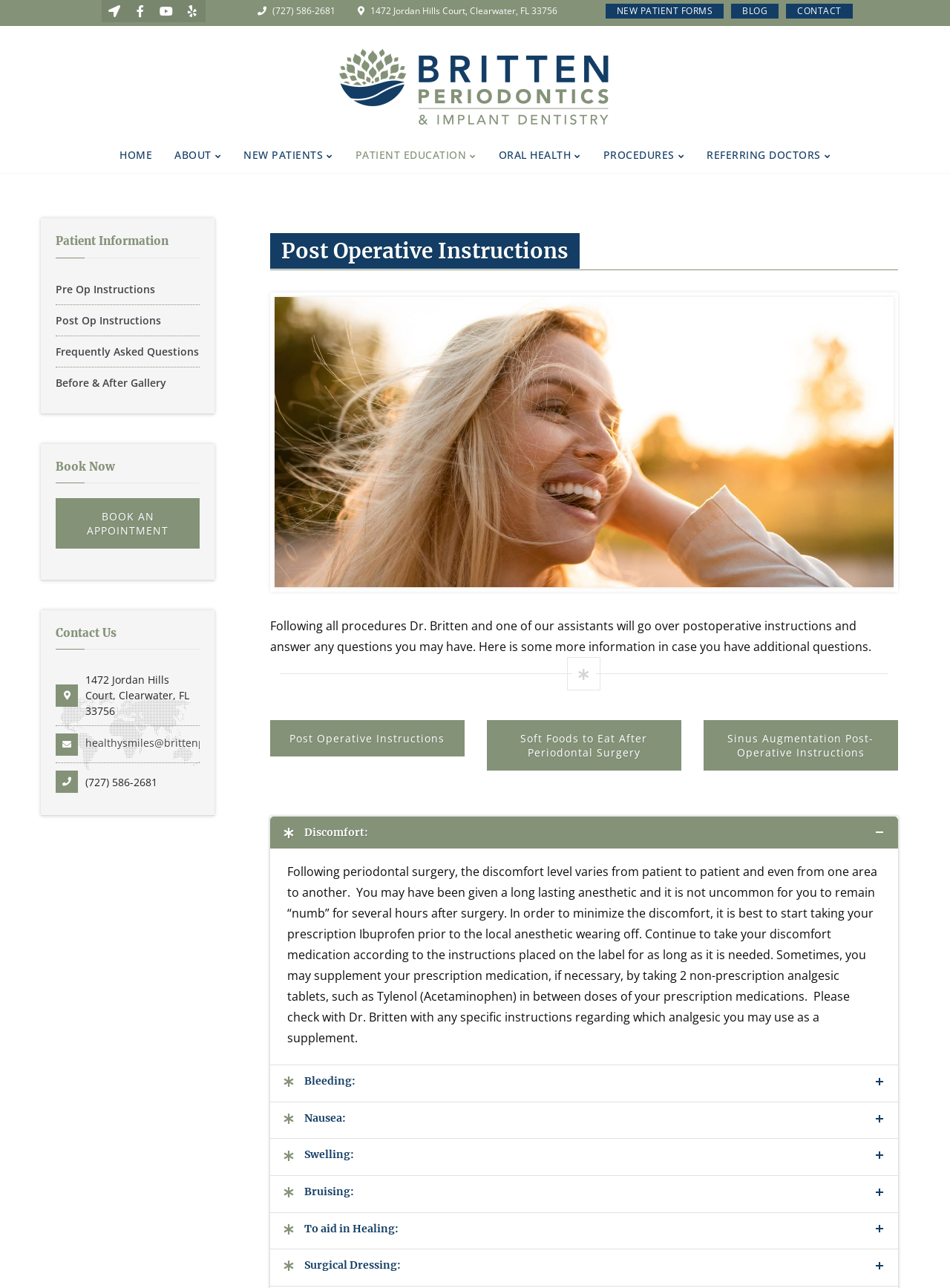Provide a one-word or short-phrase answer to the question:
What is the address of Britten Perio?

1472 Jordan Hills Court, Clearwater, FL 33756